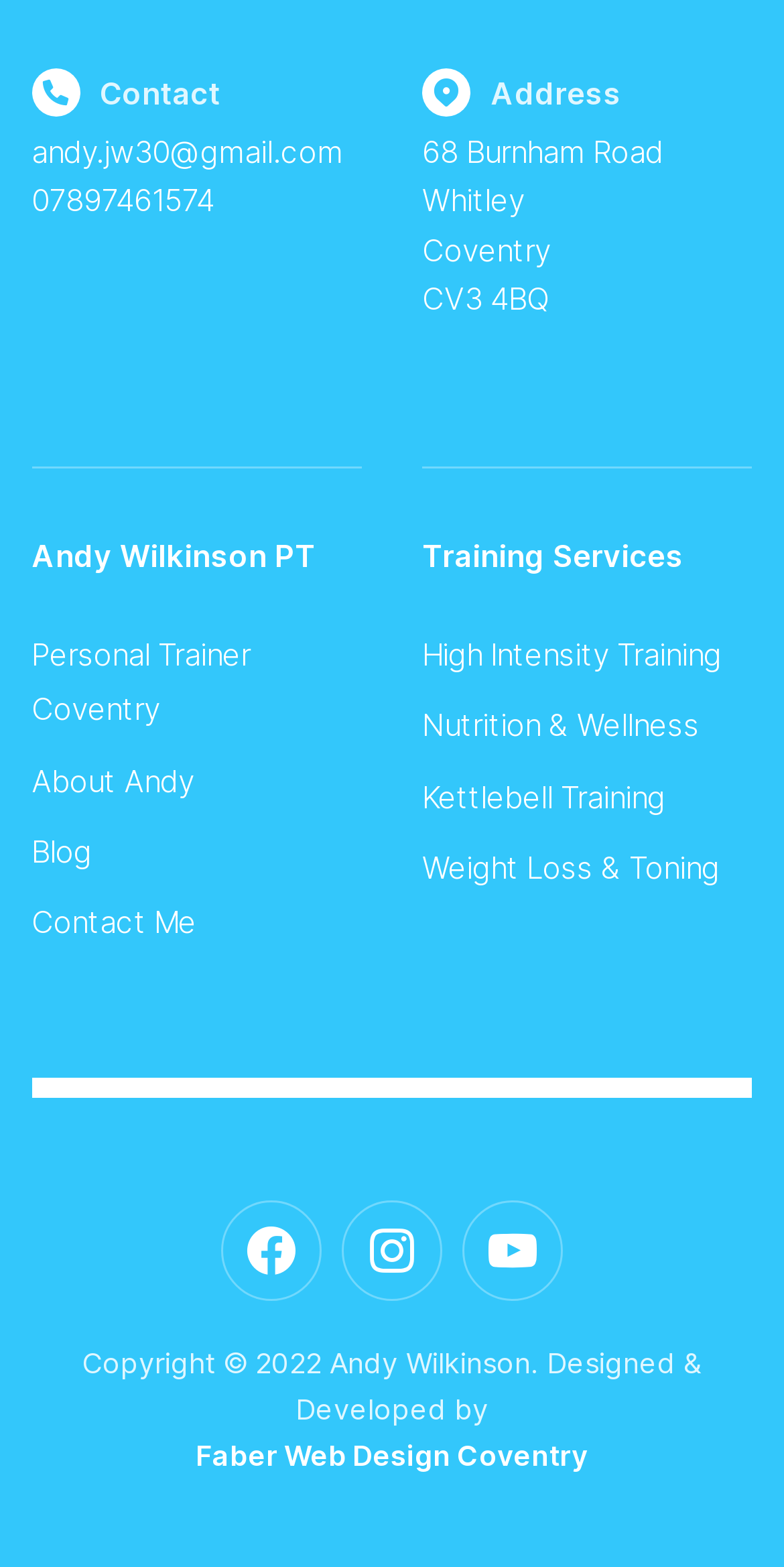Kindly provide the bounding box coordinates of the section you need to click on to fulfill the given instruction: "Learn more about Andy Wilkinson PT".

[0.04, 0.298, 0.461, 0.375]